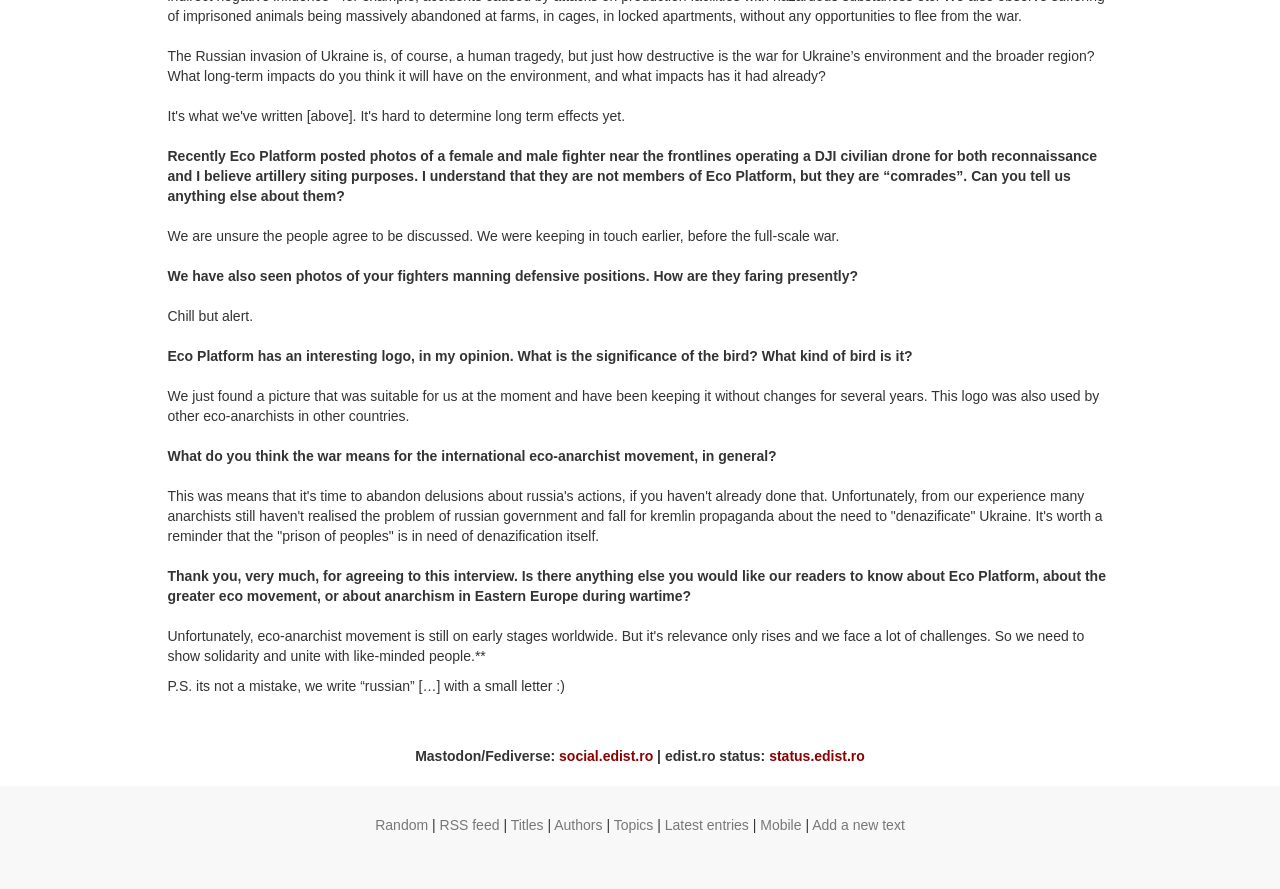Find the bounding box coordinates of the area to click in order to follow the instruction: "Add a new text".

[0.635, 0.919, 0.707, 0.937]